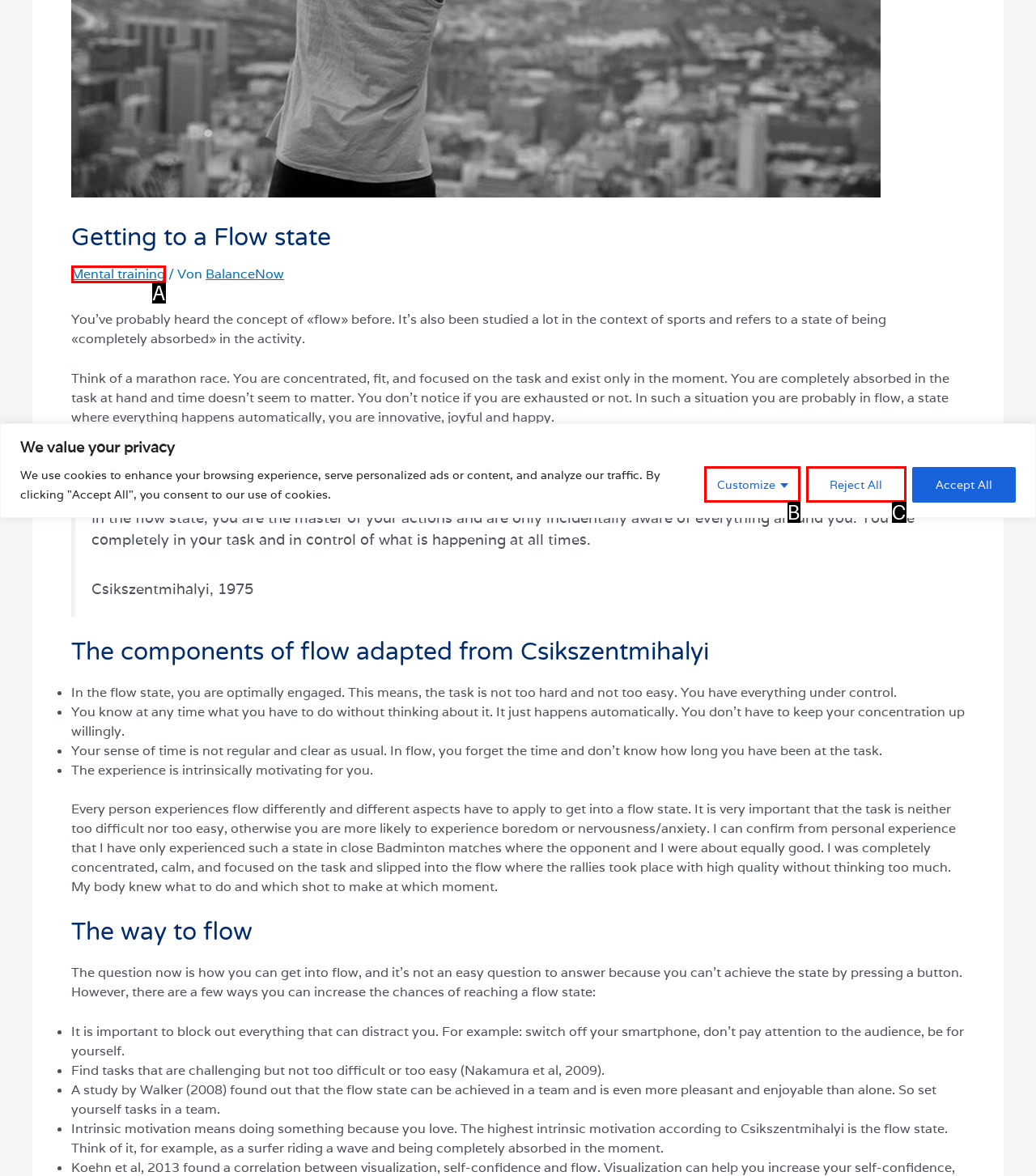Select the option that corresponds to the description: Customize
Respond with the letter of the matching choice from the options provided.

B